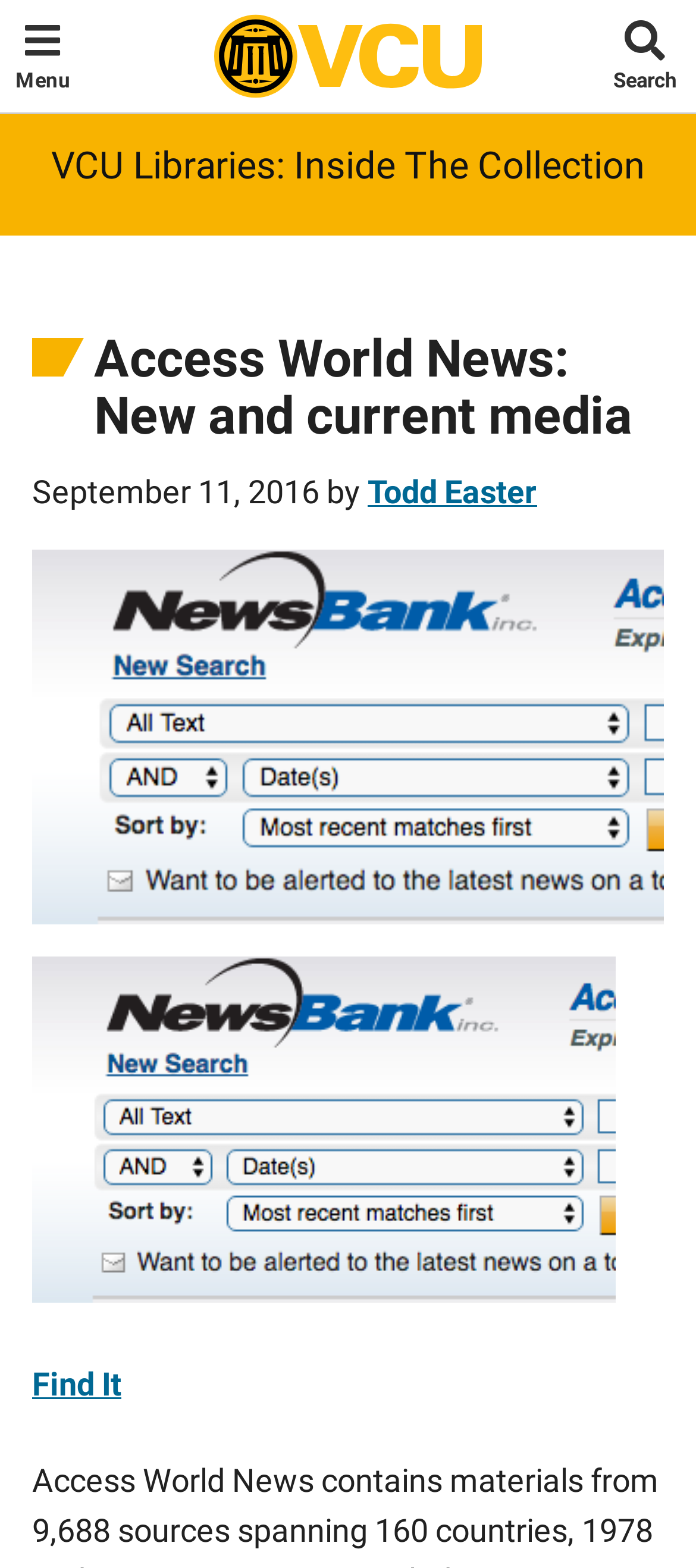Given the description of the UI element: "Surah Al-Baqarah", predict the bounding box coordinates in the form of [left, top, right, bottom], with each value being a float between 0 and 1.

None